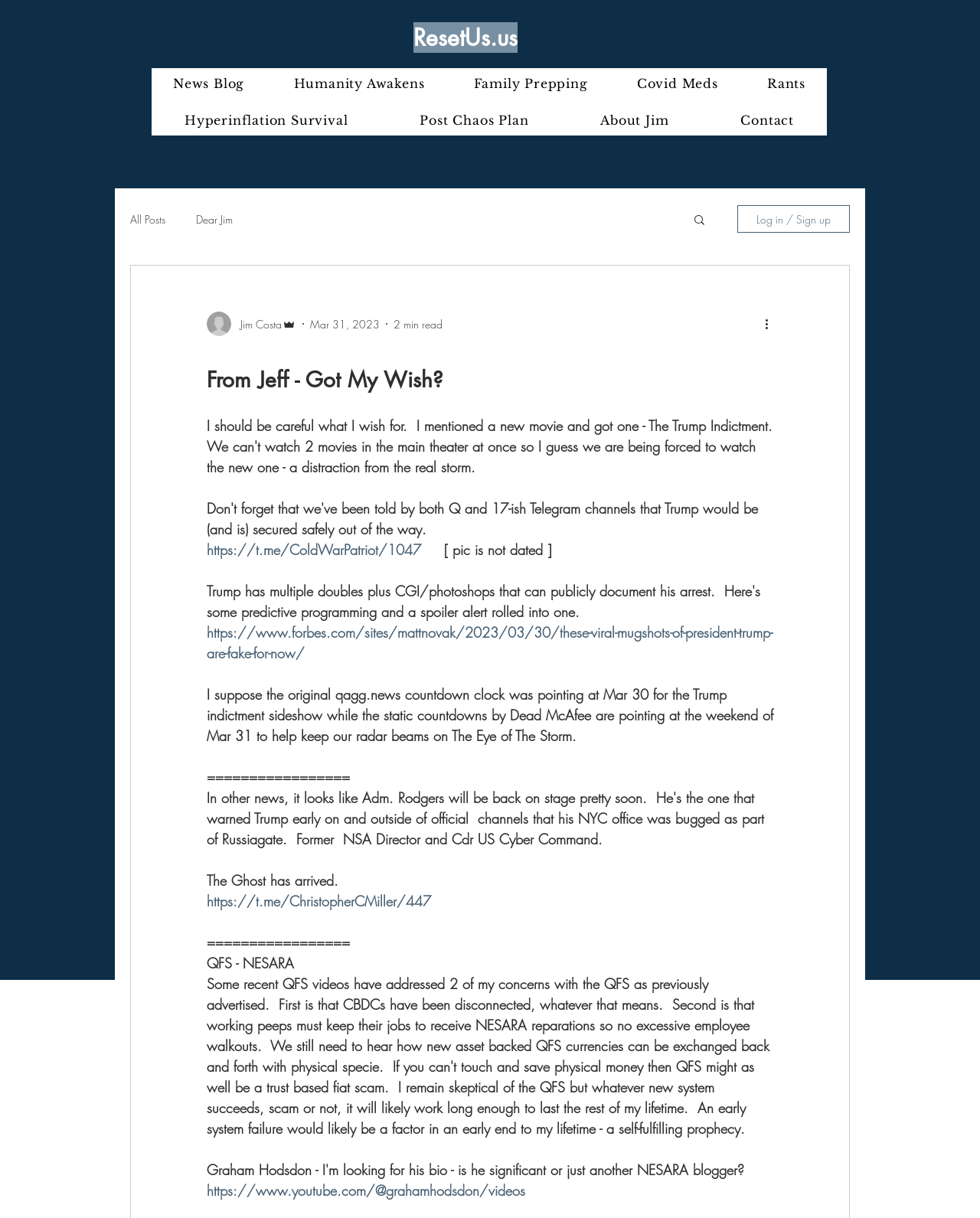Use a single word or phrase to answer this question: 
How many links are there in the article?

4